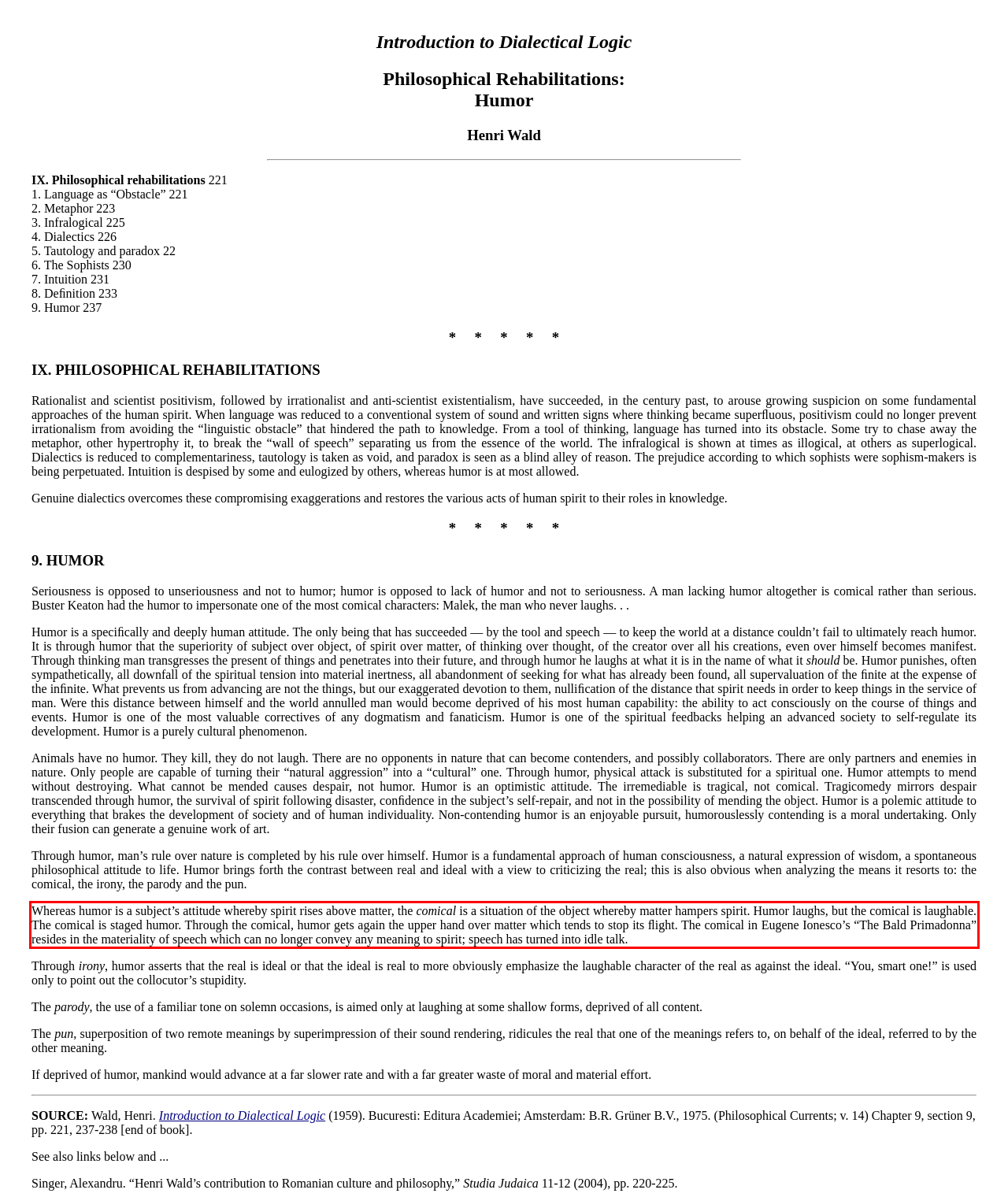You are given a screenshot of a webpage with a UI element highlighted by a red bounding box. Please perform OCR on the text content within this red bounding box.

Whereas humor is a subject’s attitude whereby spirit rises above matter, the comical is a situation of the object whereby matter hampers spirit. Humor laughs, but the comical is laughable. The comical is staged humor. Through the comical, humor gets again the upper hand over matter which tends to stop its ﬂight. The comical in Eugene Ionesco’s “The Bald Primadonna” resides in the materiality of speech which can no longer convey any meaning to spirit; speech has turned into idle talk.